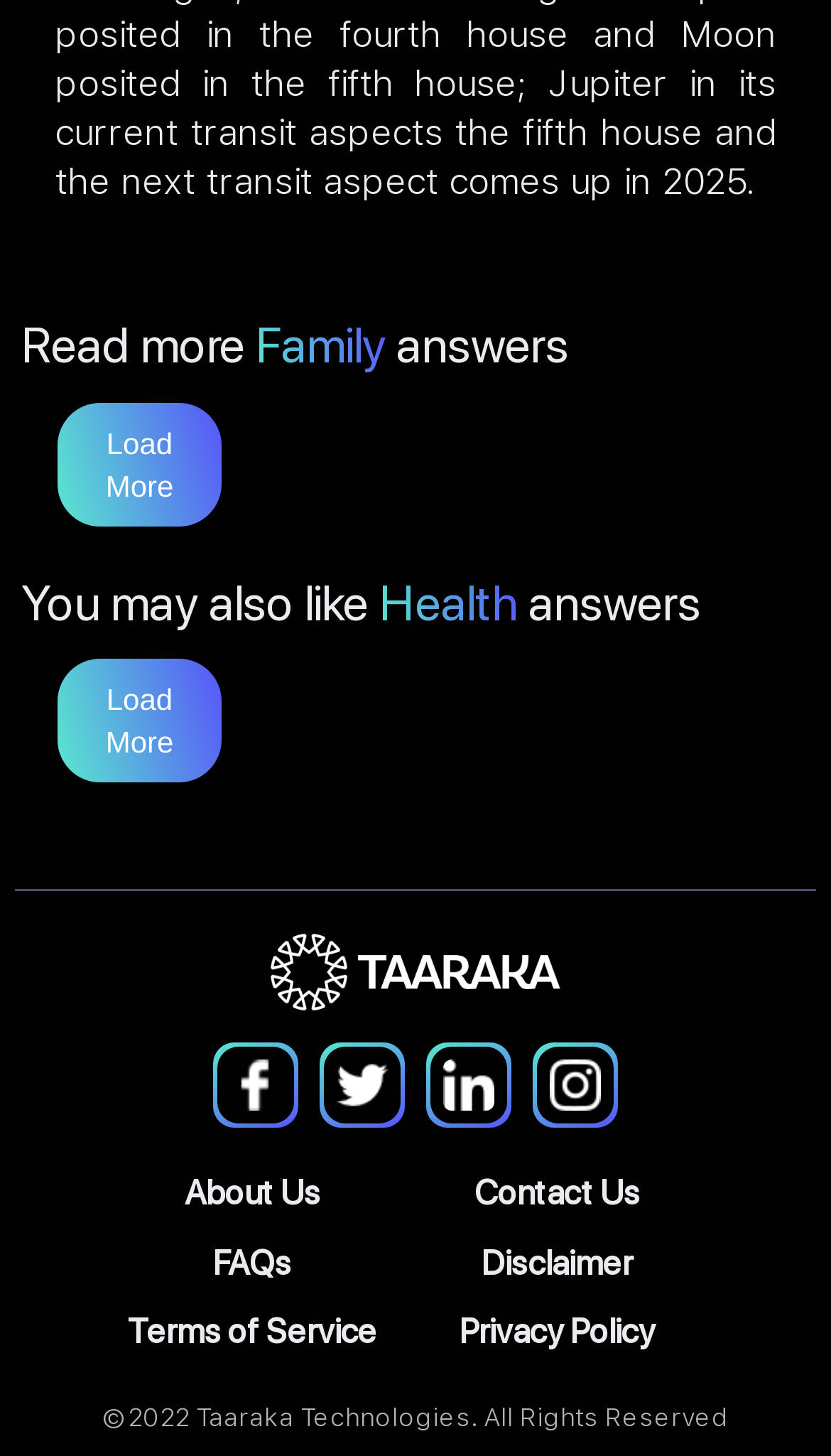What is the copyright year of the website?
Look at the image and respond with a single word or a short phrase.

2022